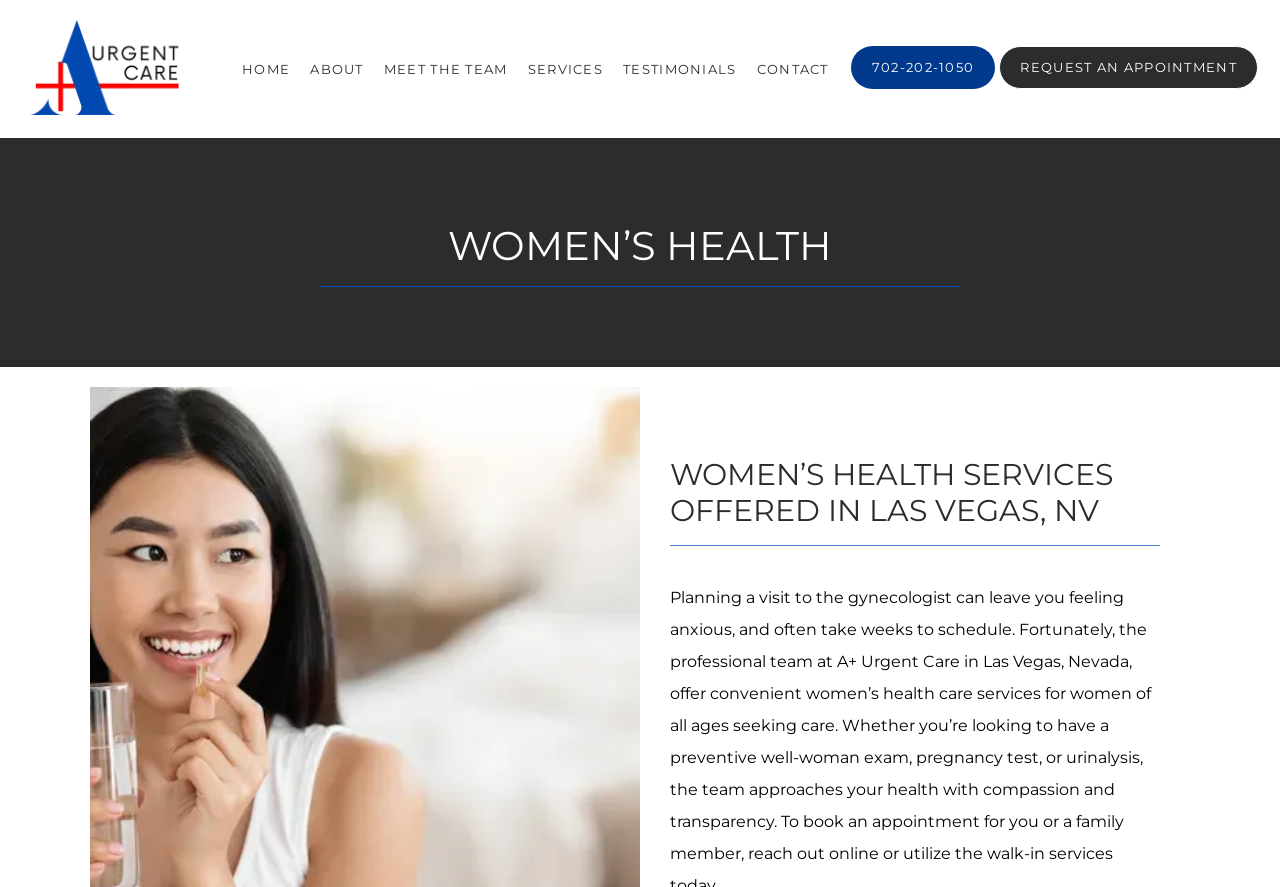Using the description: "Home", identify the bounding box of the corresponding UI element in the screenshot.

[0.189, 0.068, 0.227, 0.086]